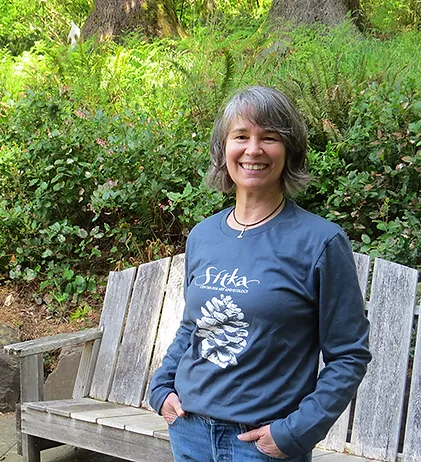What is the material of the bench?
From the screenshot, supply a one-word or short-phrase answer.

Wood